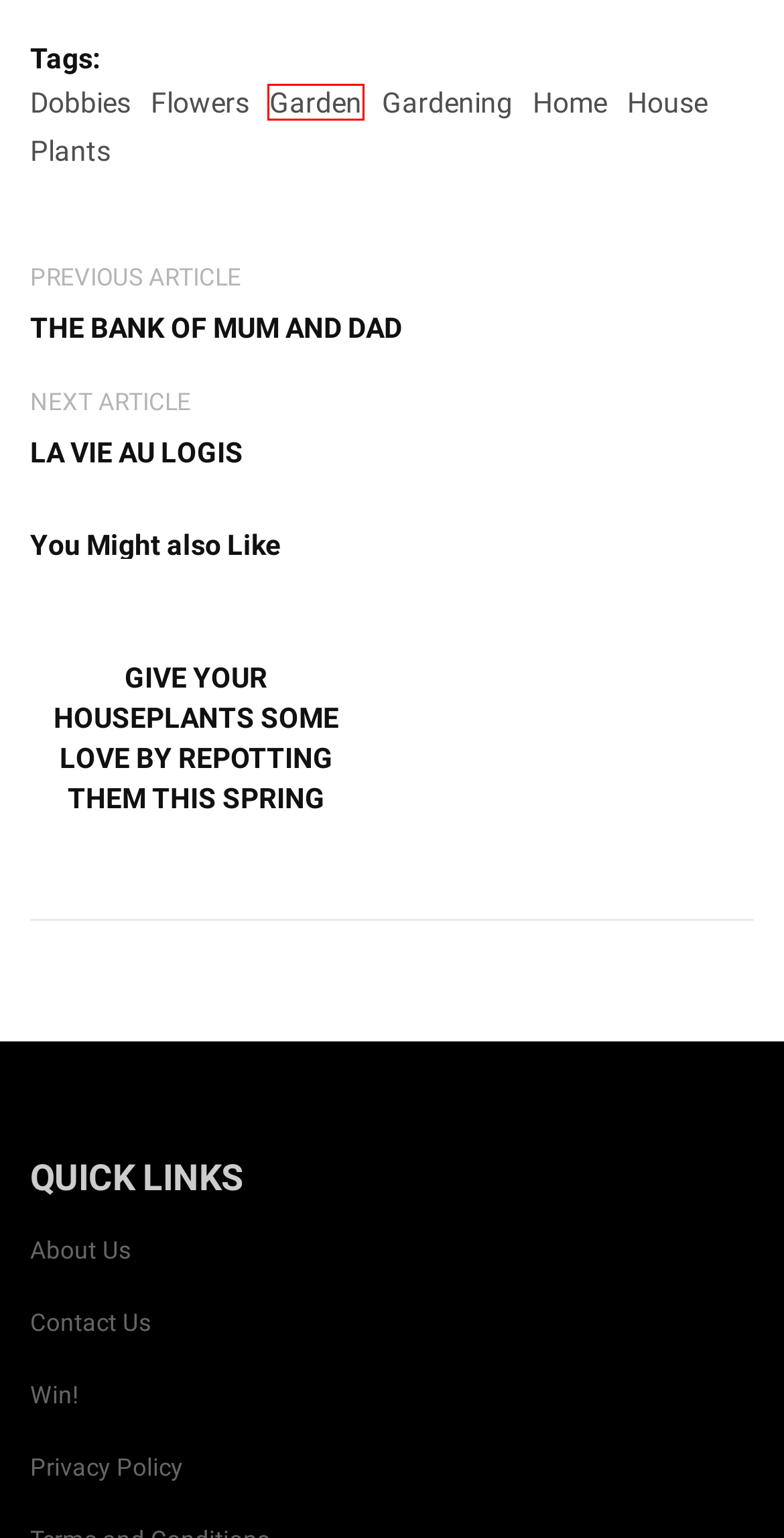Assess the screenshot of a webpage with a red bounding box and determine which webpage description most accurately matches the new page after clicking the element within the red box. Here are the options:
A. Win! - heyday magazine
B. Garden Archives - heyday magazine
C. Dobbies Archives - heyday magazine
D. THE BANK OF MUM AND DAD - heyday magazine
E. House Archives - heyday magazine
F. About Us - heyday magazine
G. Plants Archives - heyday magazine
H. Privacy Policy - heyday magazine

B